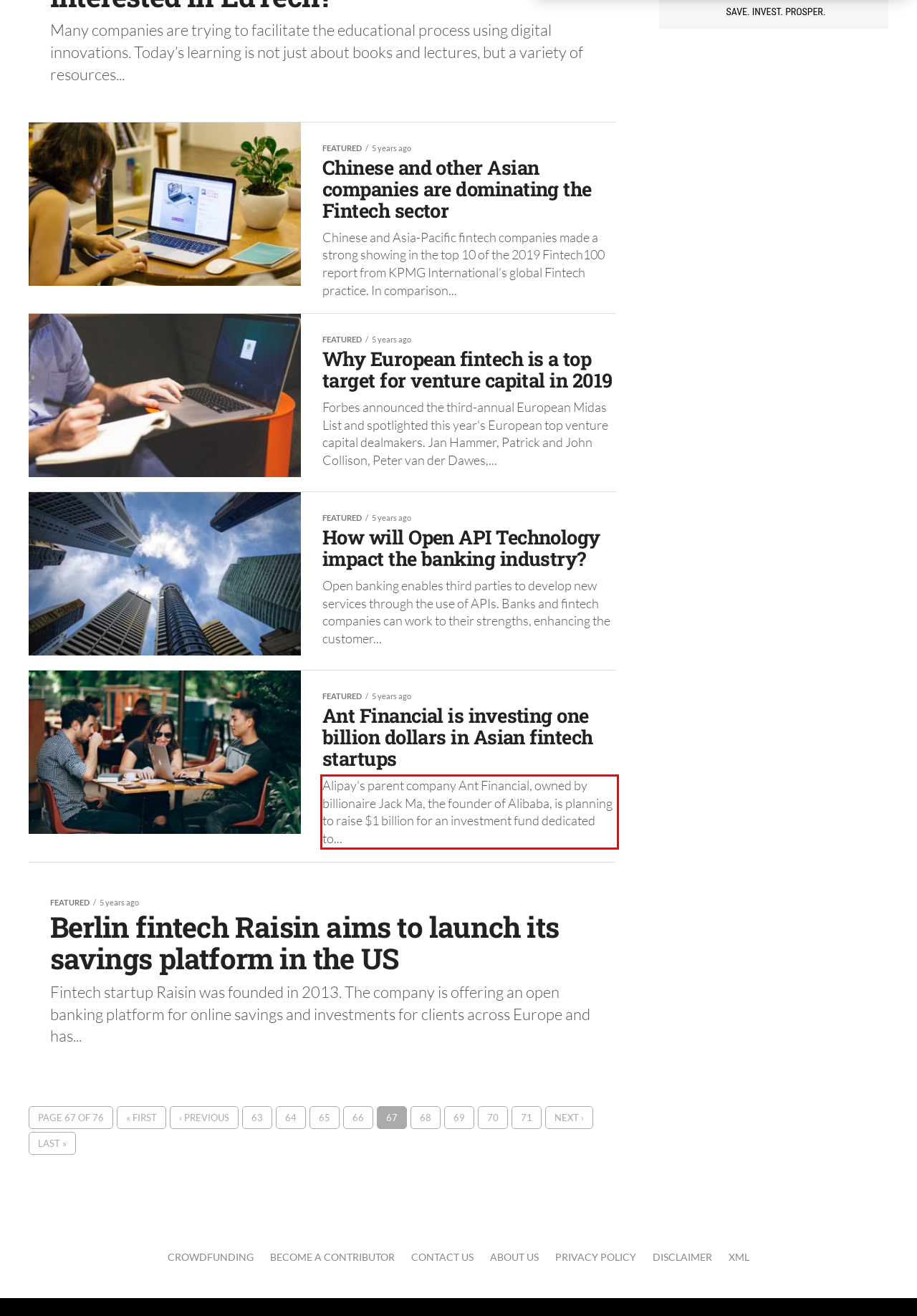Examine the screenshot of the webpage, locate the red bounding box, and generate the text contained within it.

Alipay's parent company Ant Financial, owned by billionaire Jack Ma, the founder of Alibaba, is planning to raise $1 billion for an investment fund dedicated to...